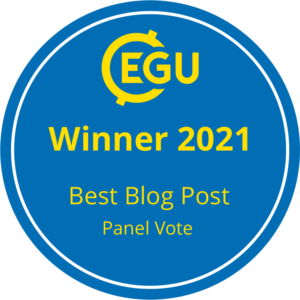What is the year mentioned on the badge?
Please use the visual content to give a single word or phrase answer.

2021